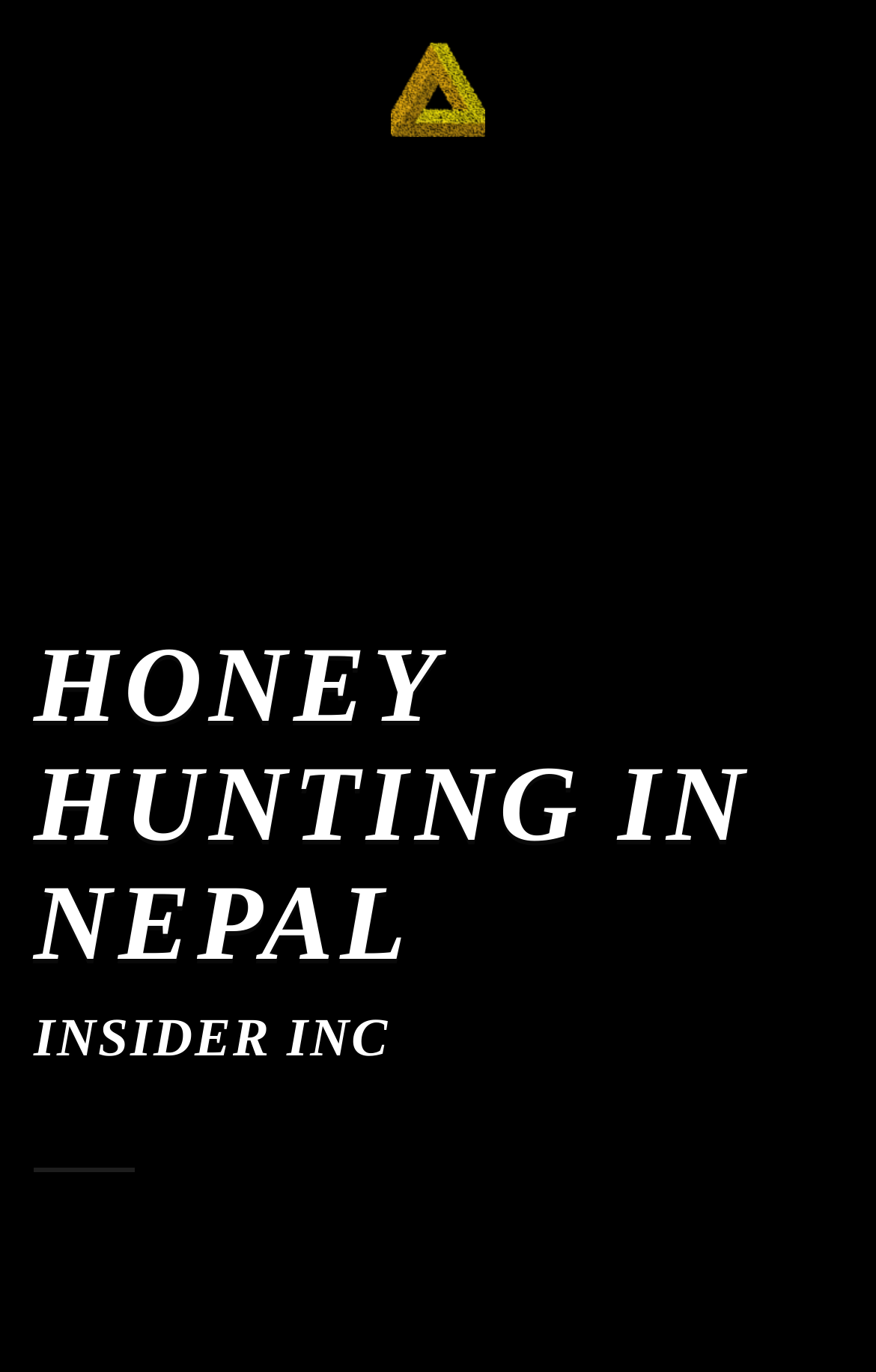What is the logo above the 'Back to home' link?
Answer with a single word or phrase by referring to the visual content.

ThreeMM